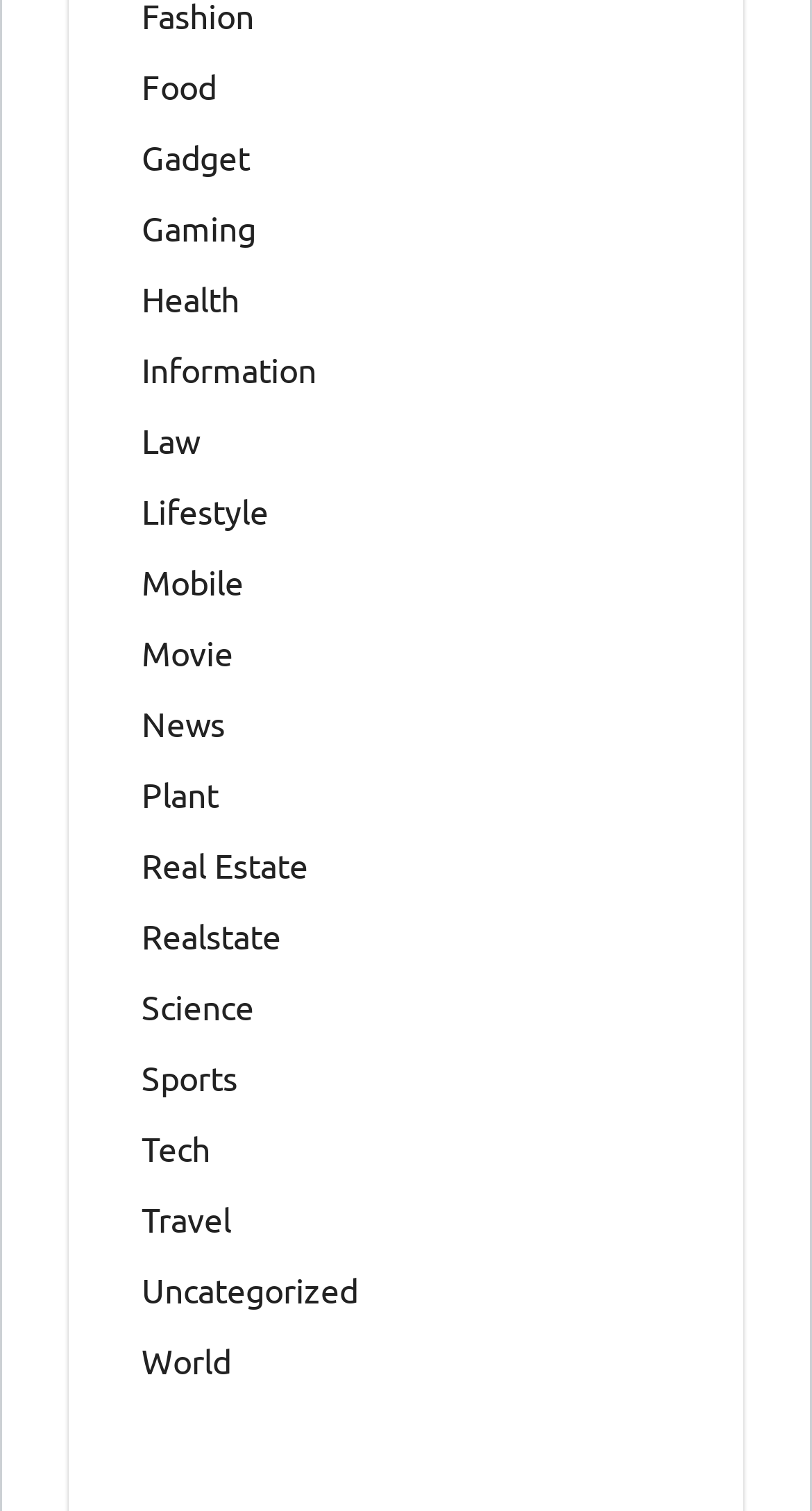Please indicate the bounding box coordinates of the element's region to be clicked to achieve the instruction: "Explore Health". Provide the coordinates as four float numbers between 0 and 1, i.e., [left, top, right, bottom].

[0.174, 0.186, 0.295, 0.211]